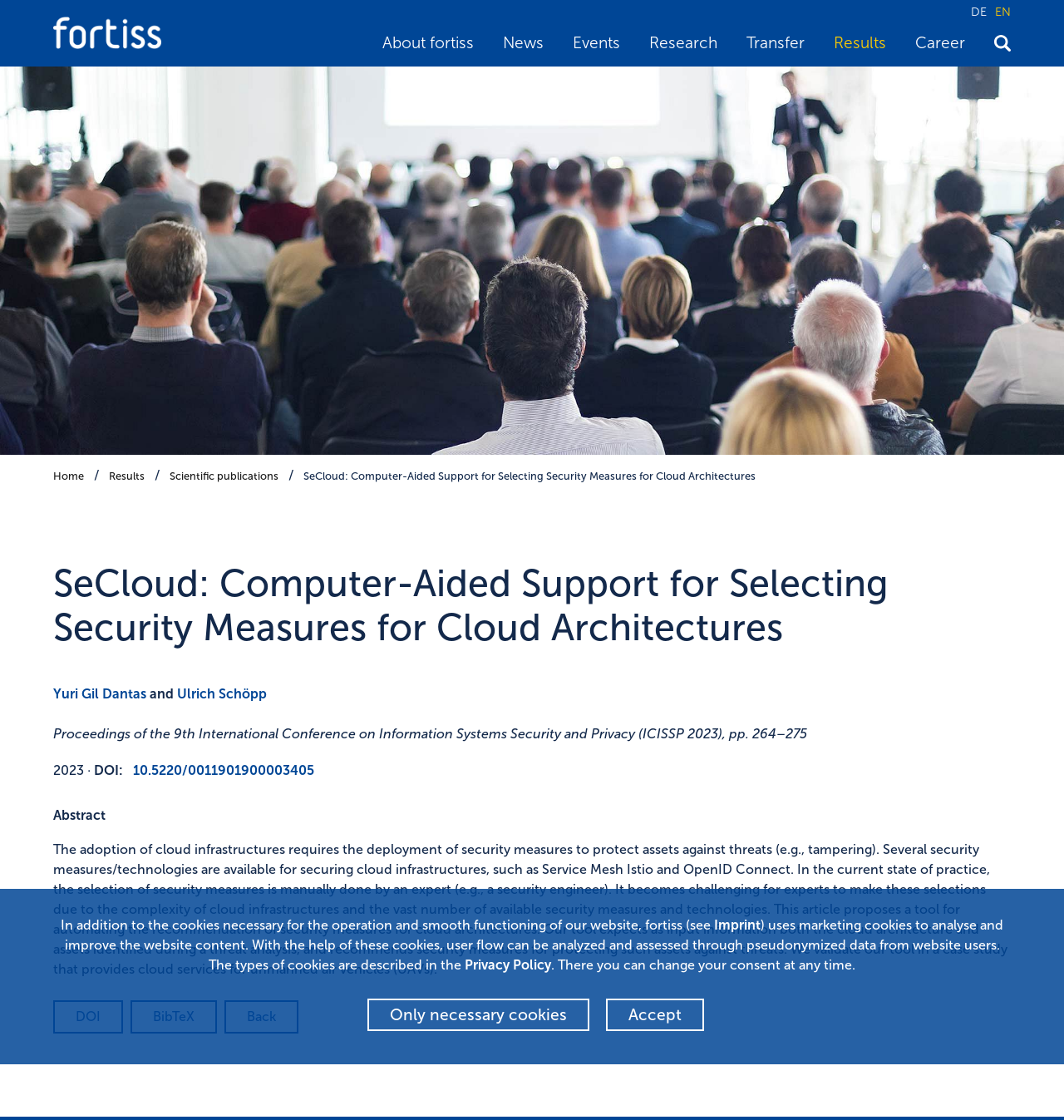Observe the image and answer the following question in detail: What is the DOI of the publication?

The DOI of the publication can be found in the link '10.5220/0011901900003405' which is located below the conference title.